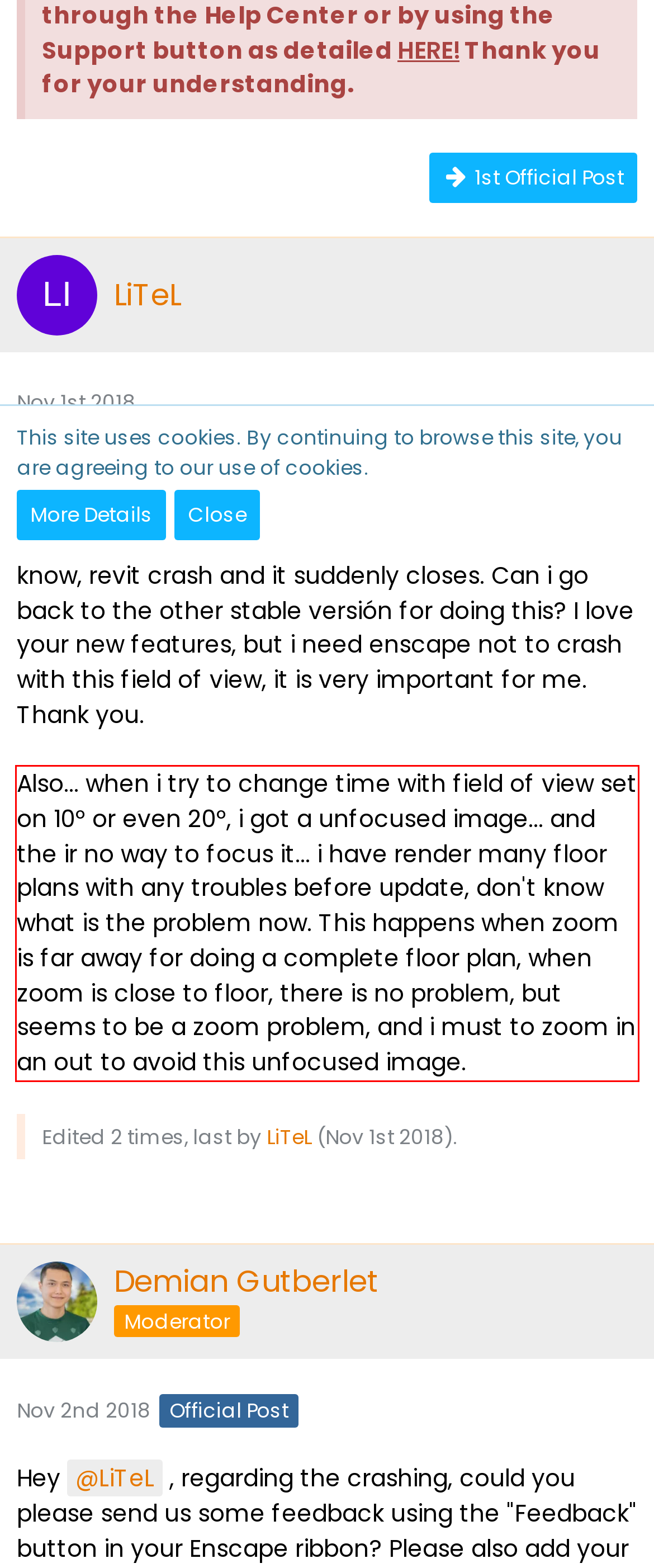Using OCR, extract the text content found within the red bounding box in the given webpage screenshot.

Also... when i try to change time with field of view set on 10º or even 20º, i got a unfocused image... and the ir no way to focus it... i have render many floor plans with any troubles before update, don't know what is the problem now. This happens when zoom is far away for doing a complete floor plan, when zoom is close to floor, there is no problem, but seems to be a zoom problem, and i must to zoom in an out to avoid this unfocused image.